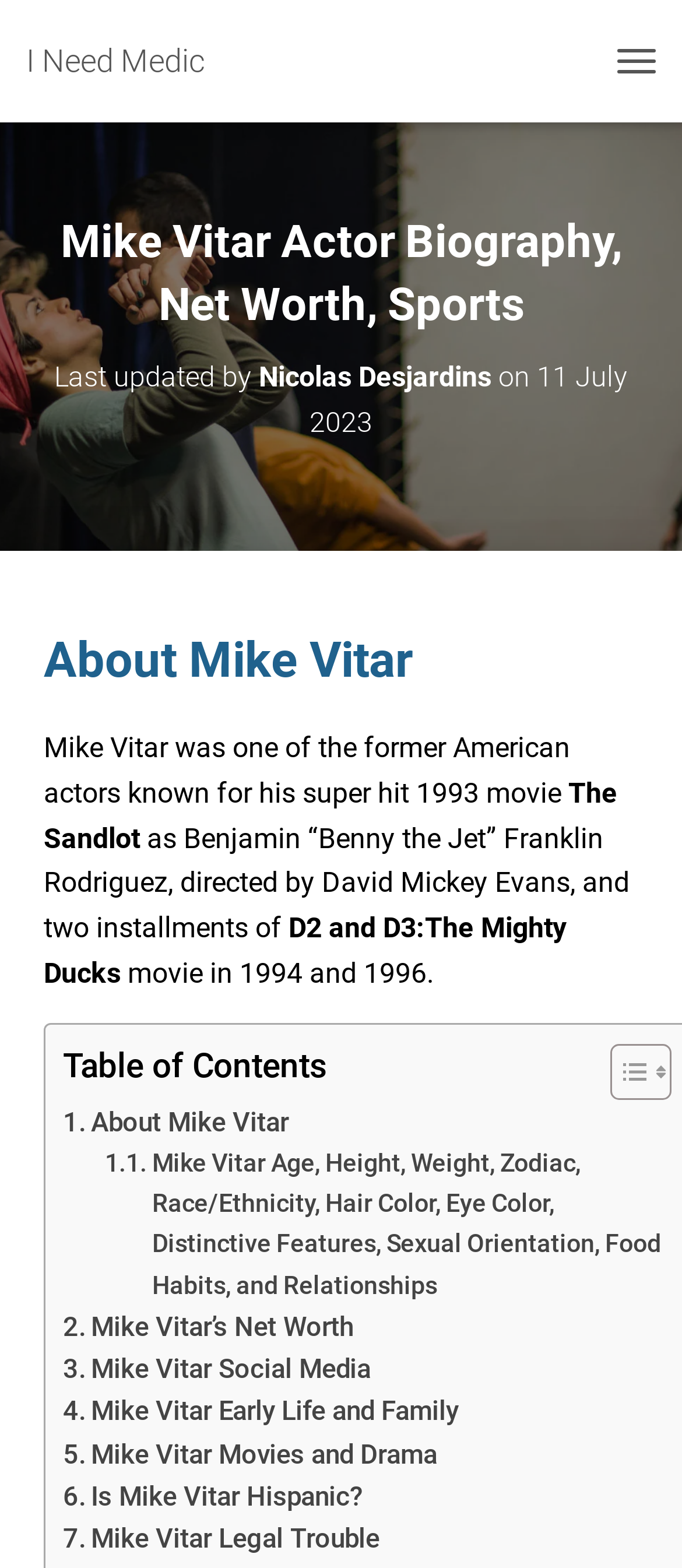Look at the image and write a detailed answer to the question: 
How many installments of The Mighty Ducks did Mike Vitar appear in?

According to the webpage, Mike Vitar appeared in two installments of The Mighty Ducks, which are D2 and D3, mentioned in the paragraph describing his biography.